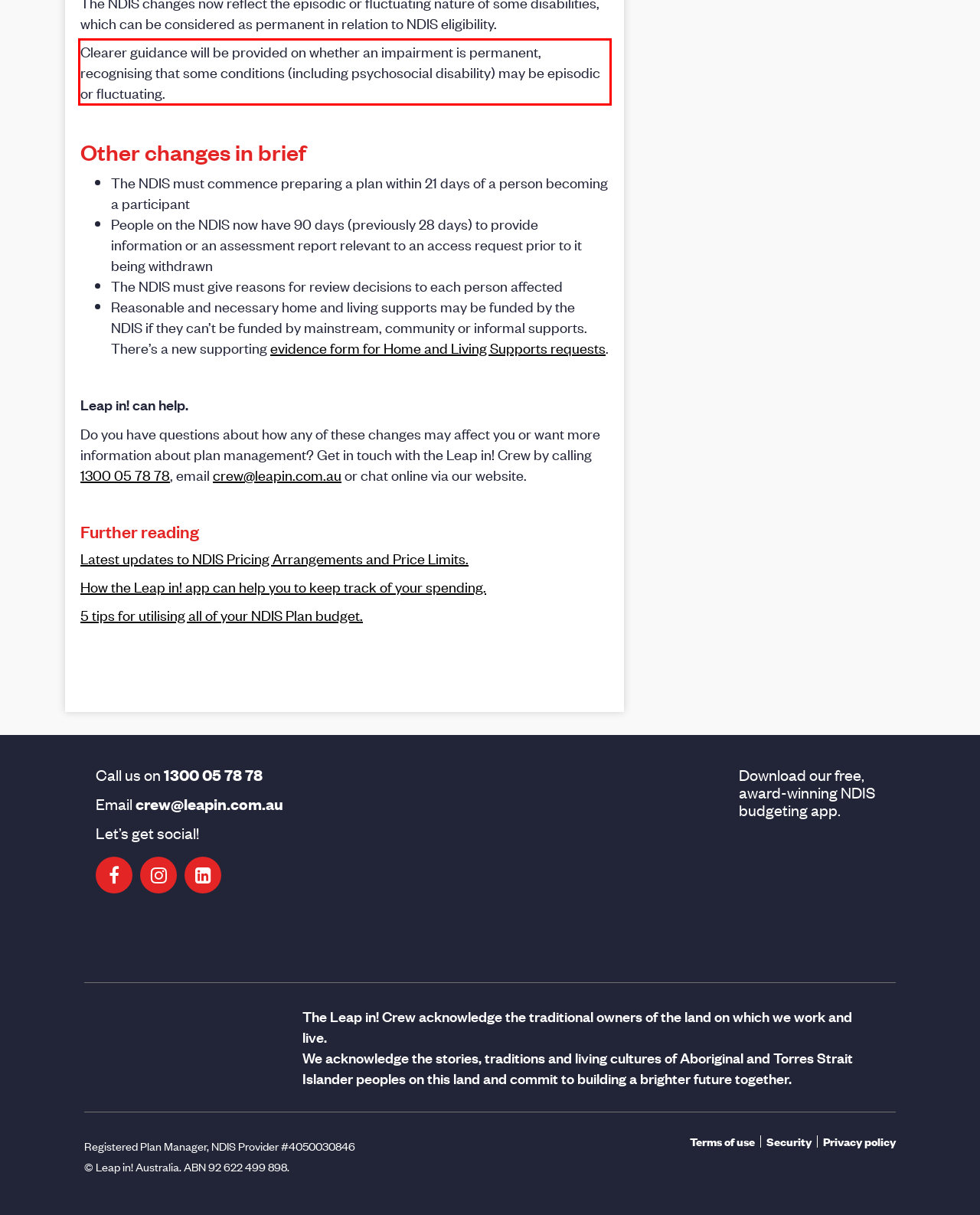Extract and provide the text found inside the red rectangle in the screenshot of the webpage.

Clearer guidance will be provided on whether an impairment is permanent, recognising that some conditions (including psychosocial disability) may be episodic or fluctuating.